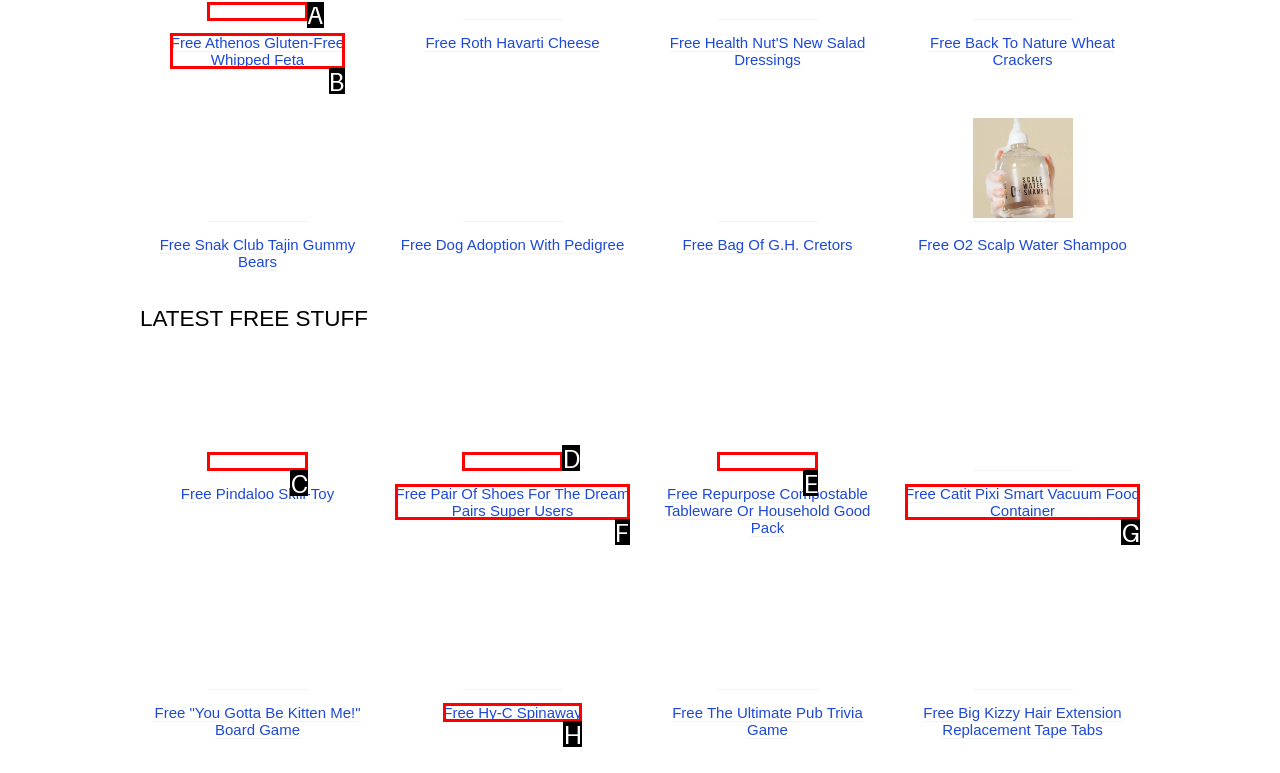Tell me which one HTML element I should click to complete the following instruction: Get free Athenos Gluten-Free Whipped Feta
Answer with the option's letter from the given choices directly.

A